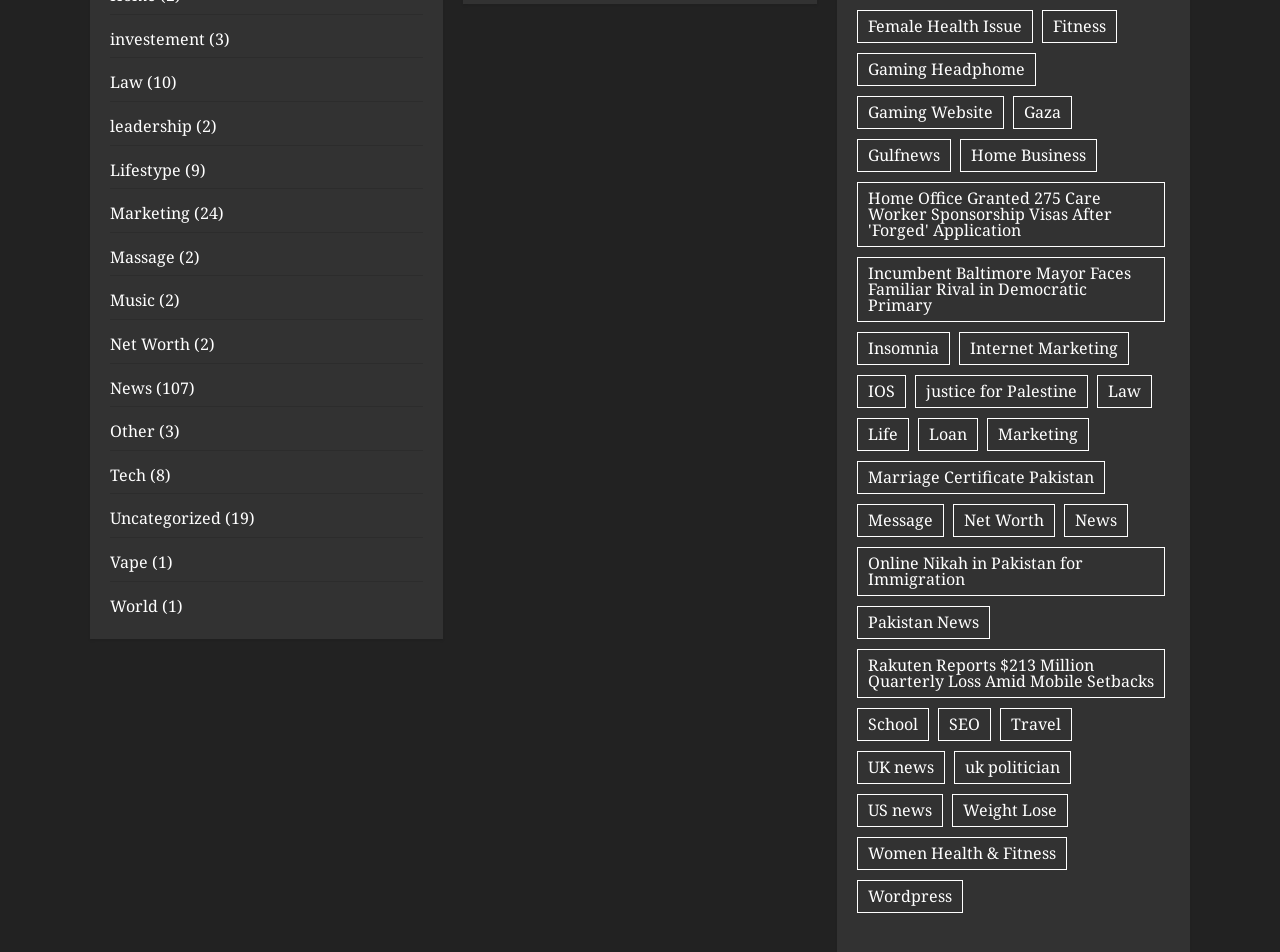Give a one-word or short phrase answer to the question: 
What is the category with the most items?

News